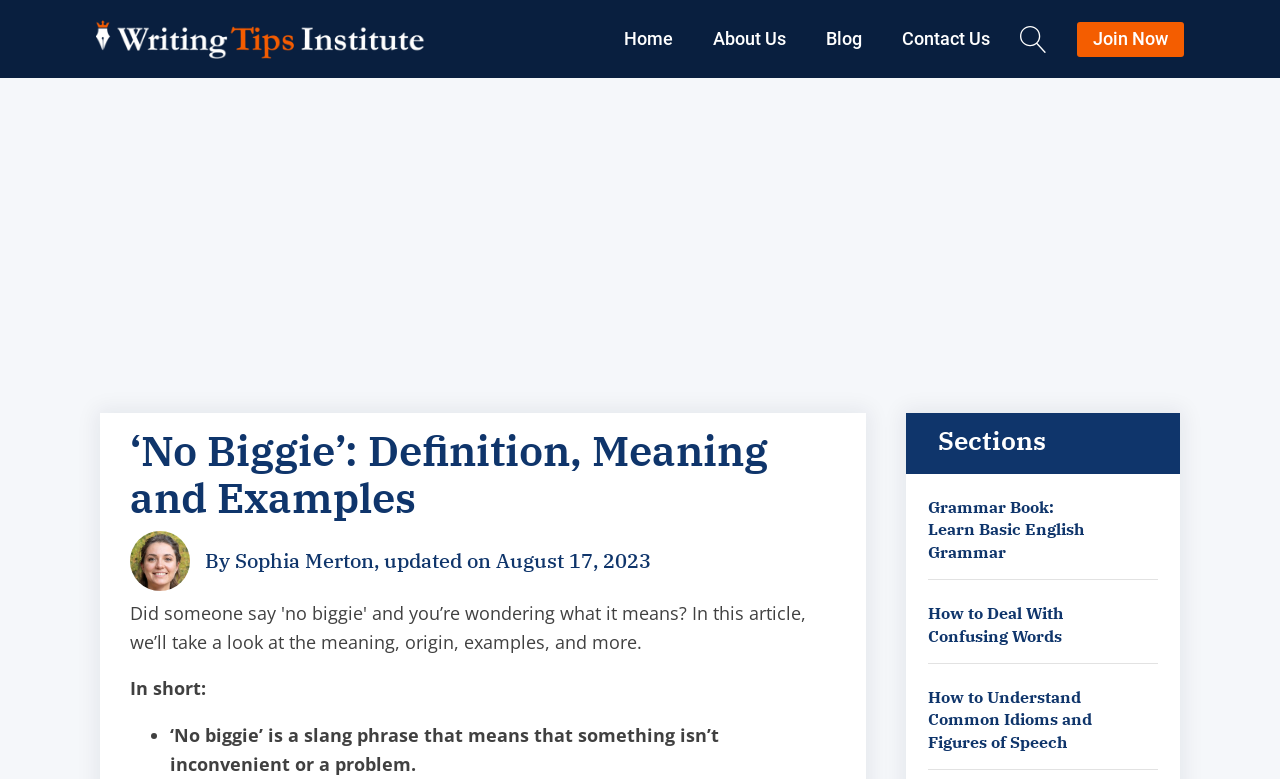What does 'no biggie' mean?
Answer briefly with a single word or phrase based on the image.

It means something isn't inconvenient or a problem